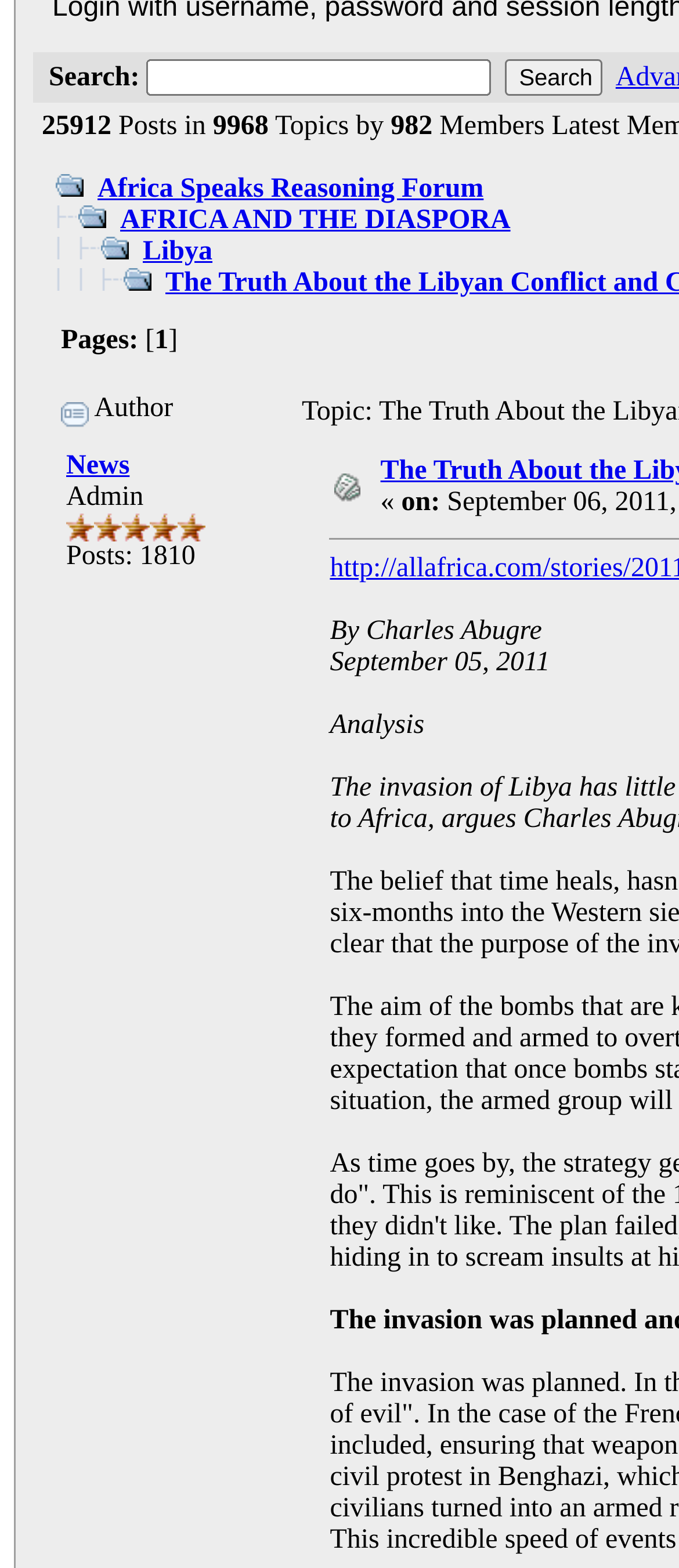Given the element description News, predict the bounding box coordinates for the UI element in the webpage screenshot. The format should be (top-left x, top-left y, bottom-right x, bottom-right y), and the values should be between 0 and 1.

[0.097, 0.288, 0.191, 0.307]